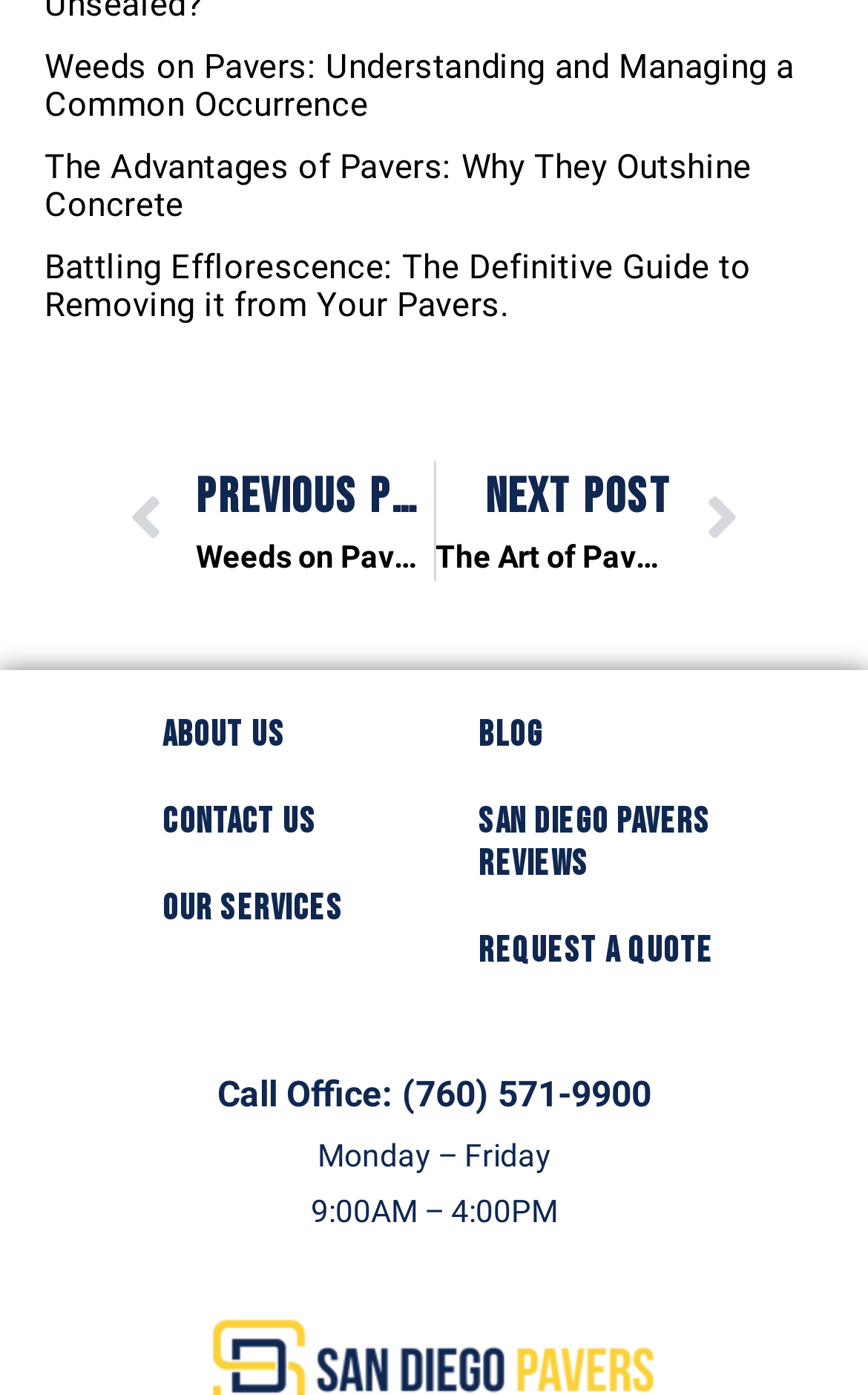Respond concisely with one word or phrase to the following query:
What is the topic of the first article?

Weeds on Pavers